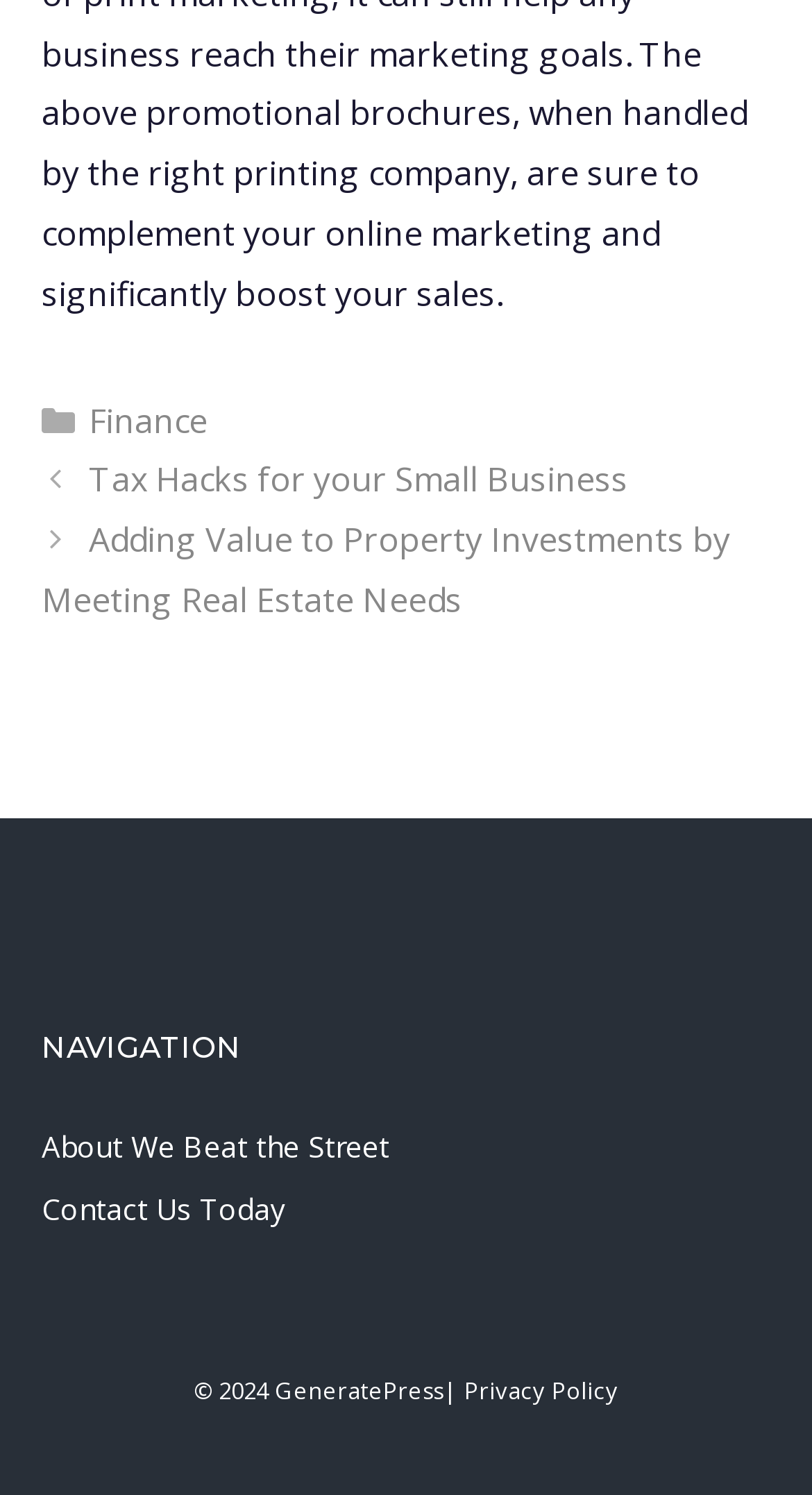Using details from the image, please answer the following question comprehensively:
What is the year of the copyright?

I looked at the footer section and found the copyright information '© 2024 GeneratePress', which indicates that the year of the copyright is 2024.